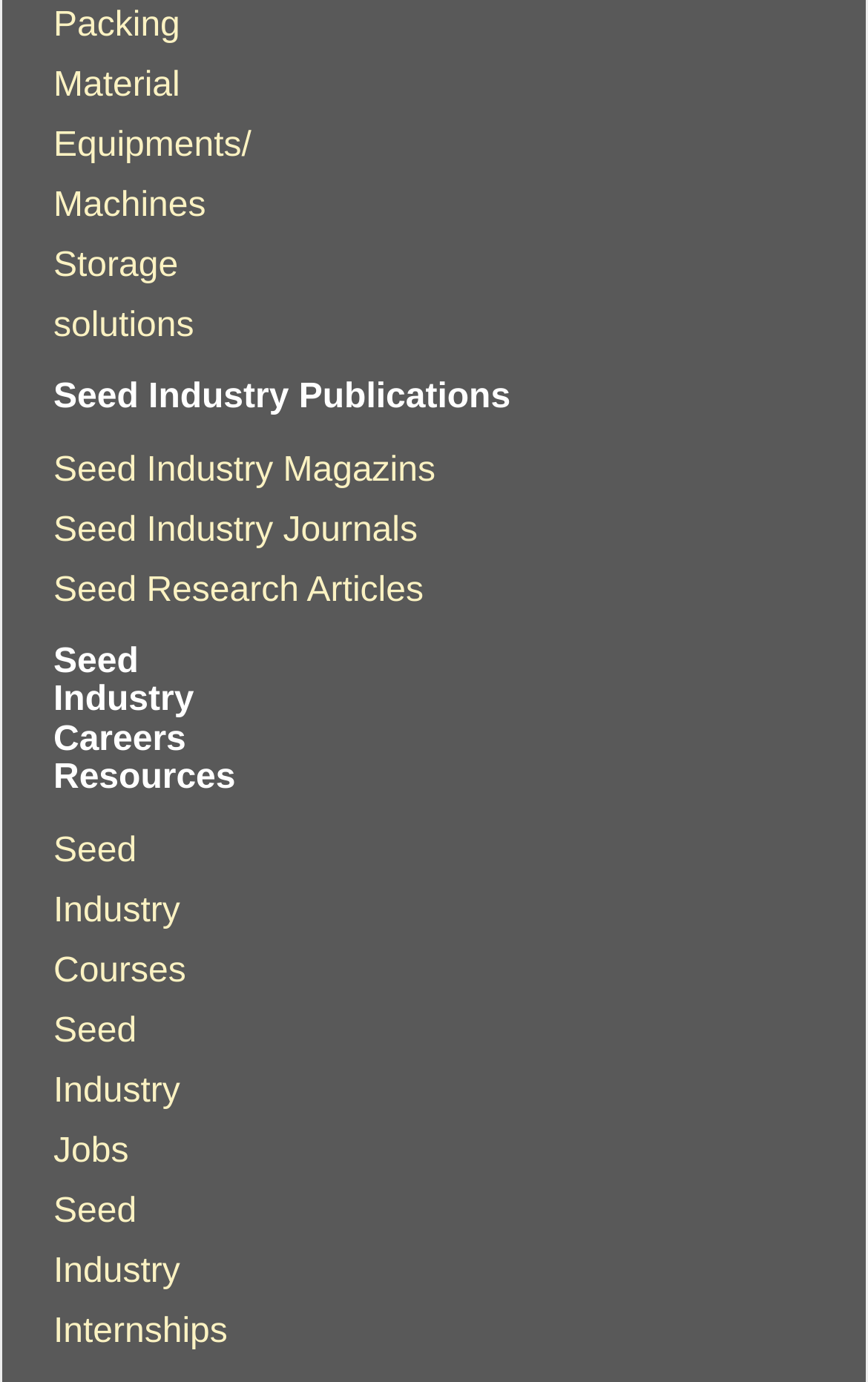Bounding box coordinates are specified in the format (top-left x, top-left y, bottom-right x, bottom-right y). All values are floating point numbers bounded between 0 and 1. Please provide the bounding box coordinate of the region this sentence describes: Packing Material

[0.062, 0.005, 0.207, 0.076]